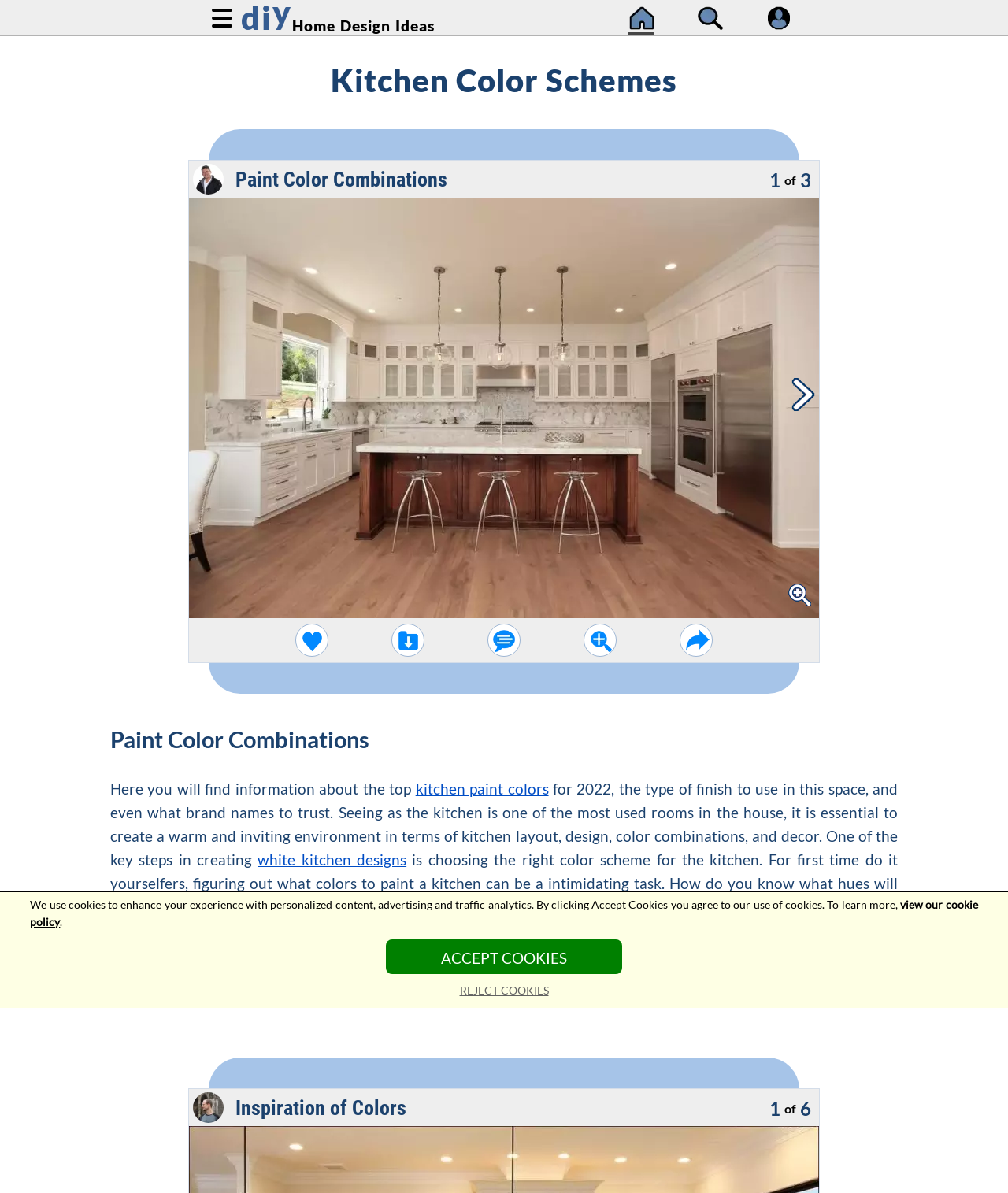Determine the heading of the webpage and extract its text content.

Kitchen Color Schemes